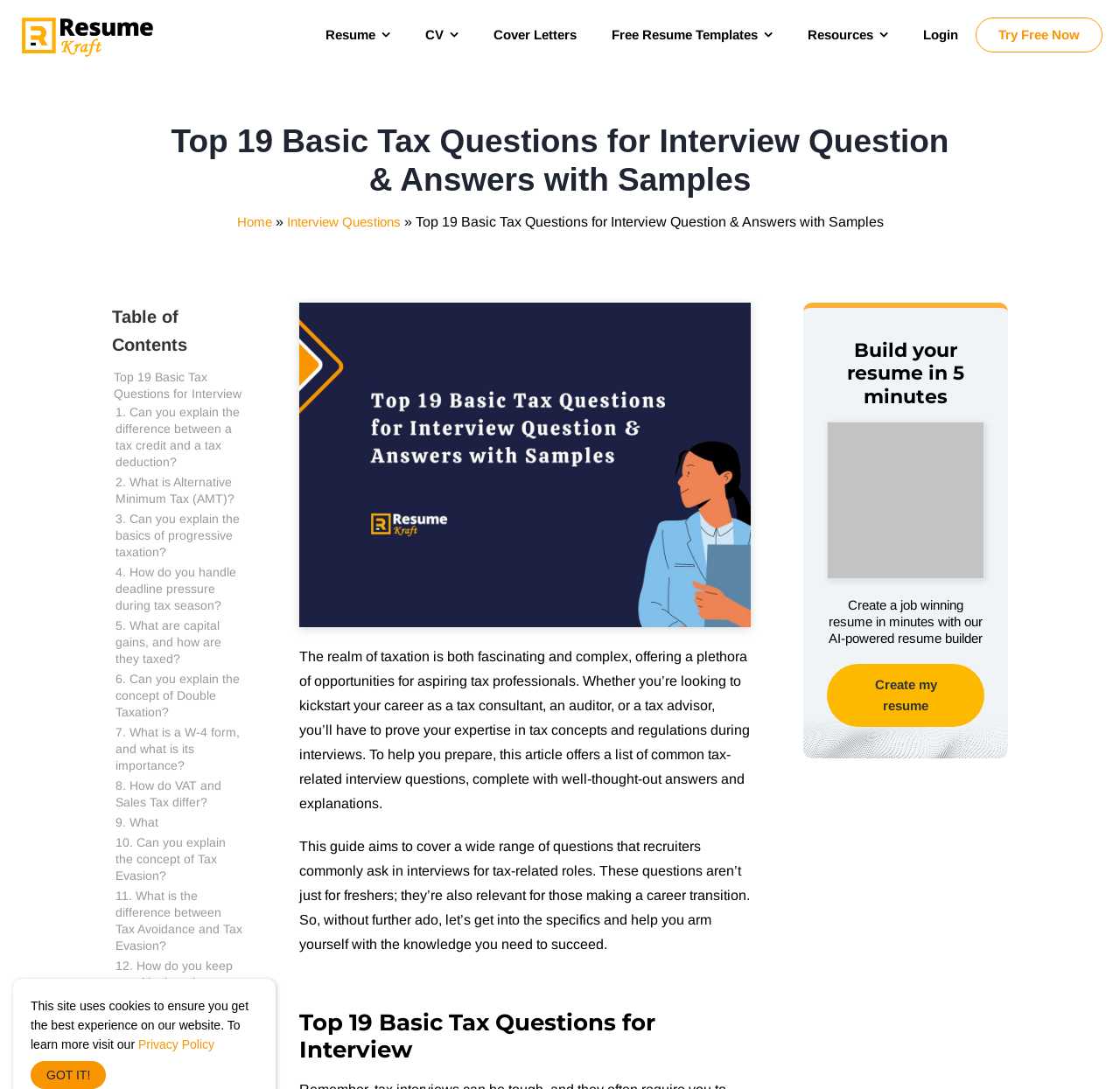Please answer the following question using a single word or phrase: 
What is the purpose of this webpage?

To help with tax-related job interviews